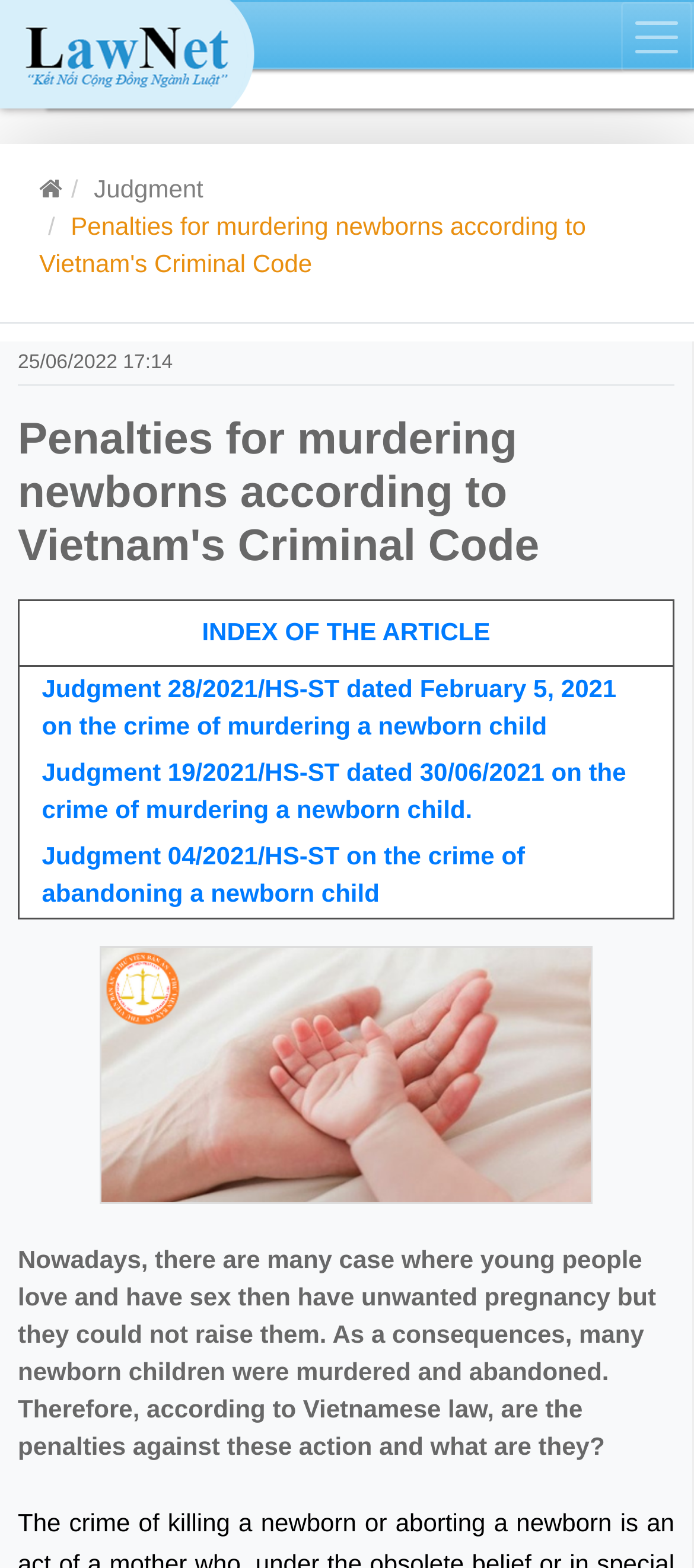What is the principal heading displayed on the webpage?

Penalties for murdering newborns according to Vietnam's Criminal Code